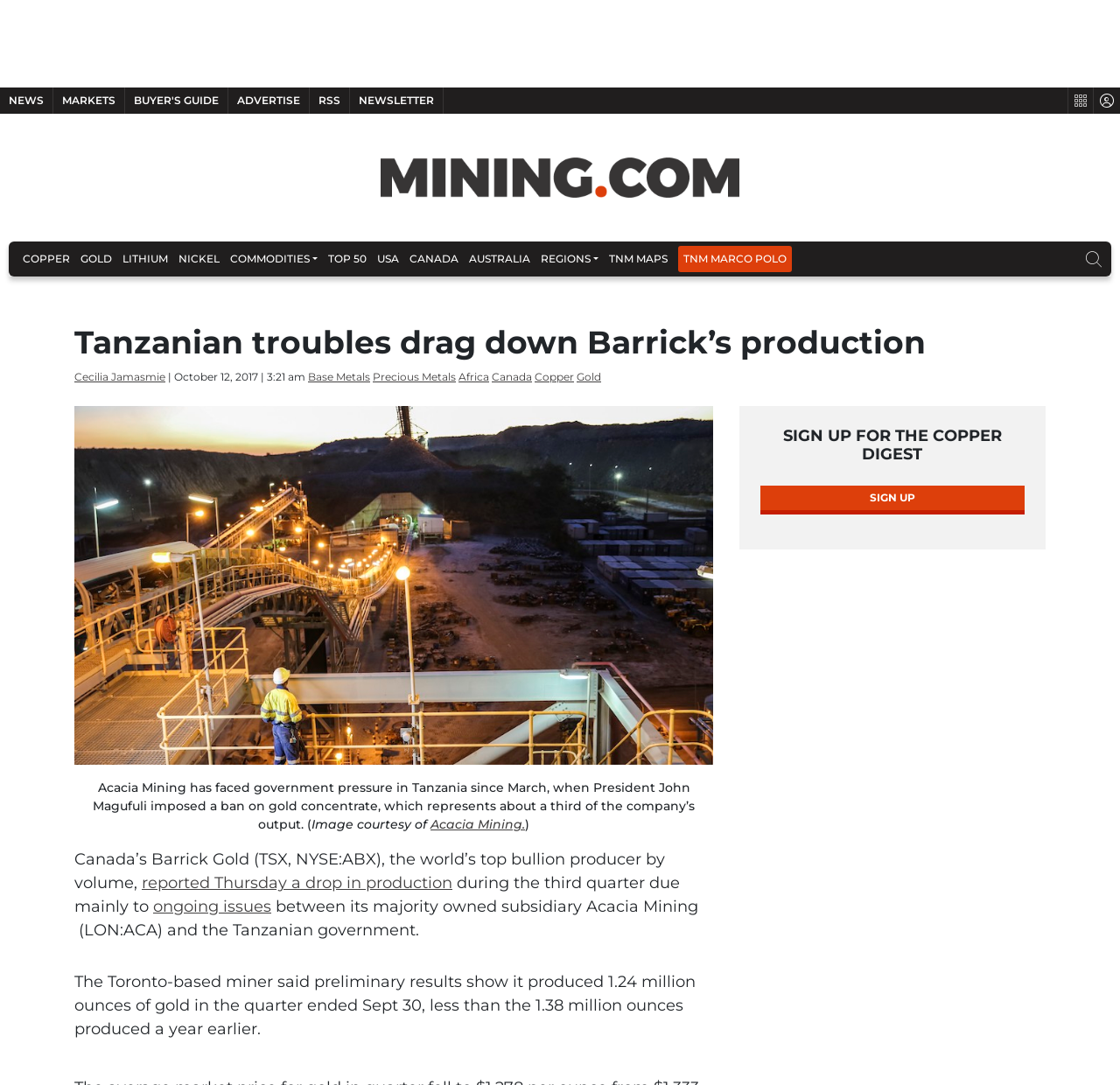Determine the bounding box coordinates of the element that should be clicked to execute the following command: "Go to the help page".

None